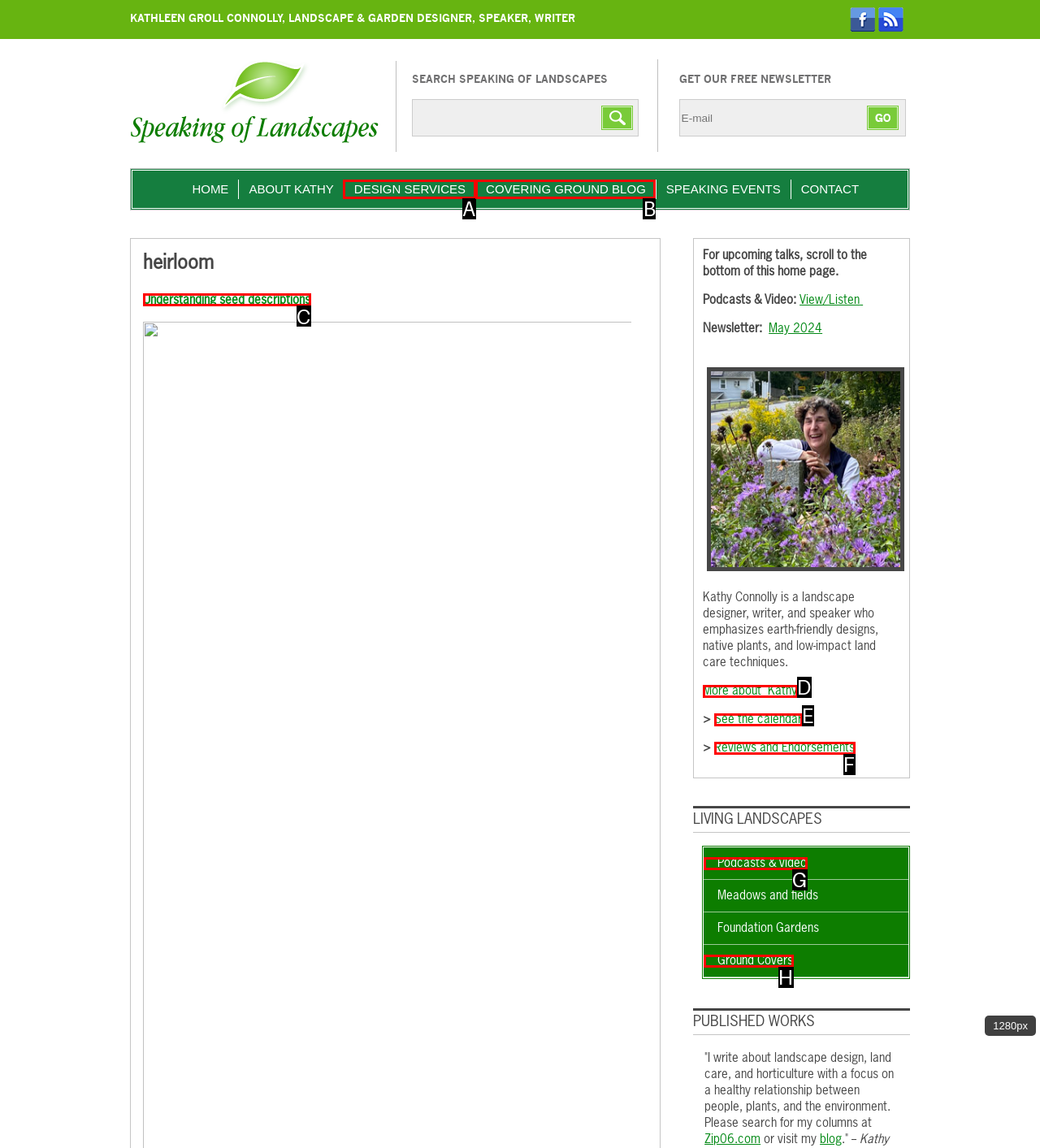Determine which option aligns with the description: Covering Ground Blog. Provide the letter of the chosen option directly.

B